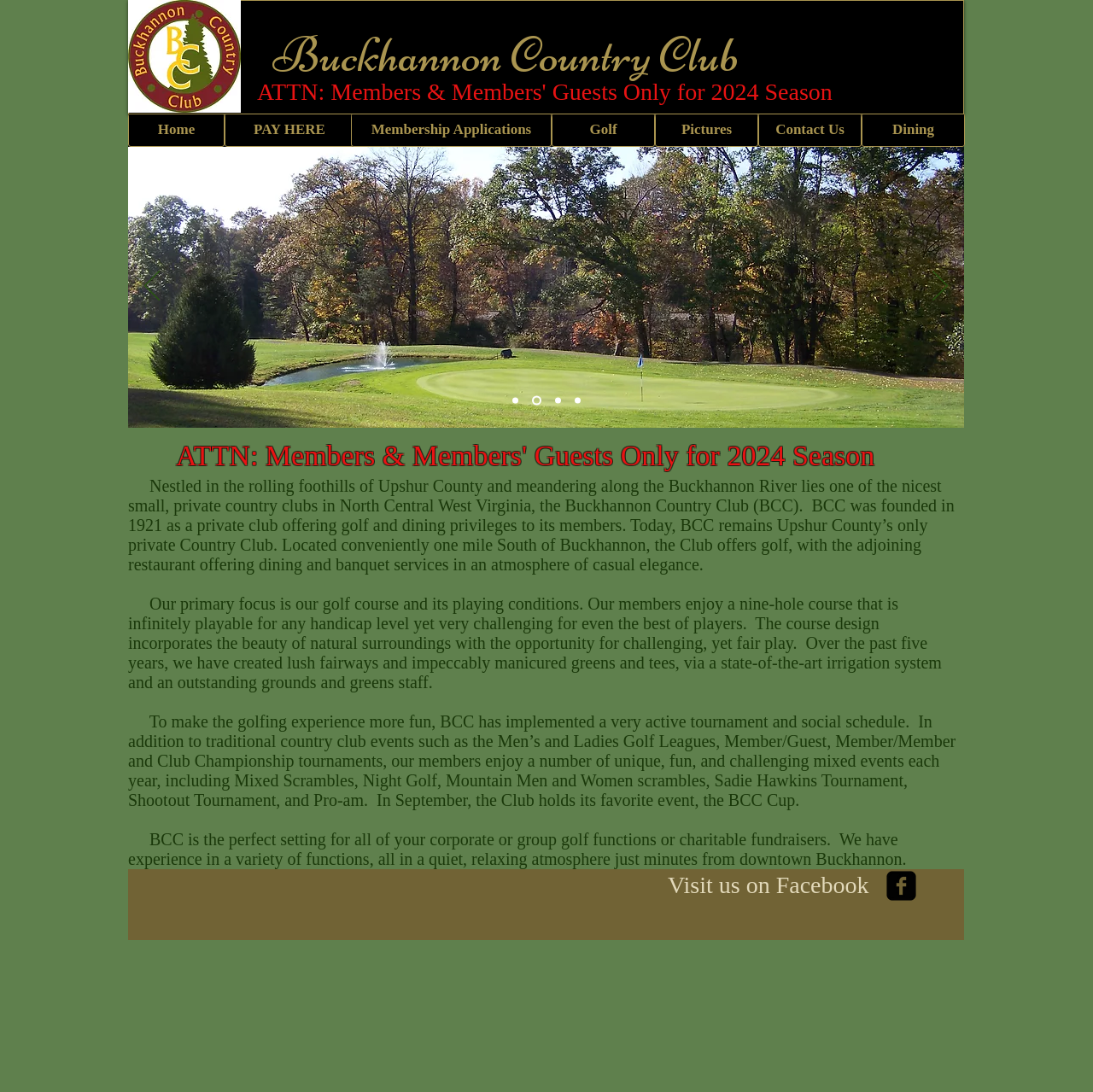Given the element description: "Golf", predict the bounding box coordinates of the UI element it refers to, using four float numbers between 0 and 1, i.e., [left, top, right, bottom].

[0.505, 0.103, 0.599, 0.134]